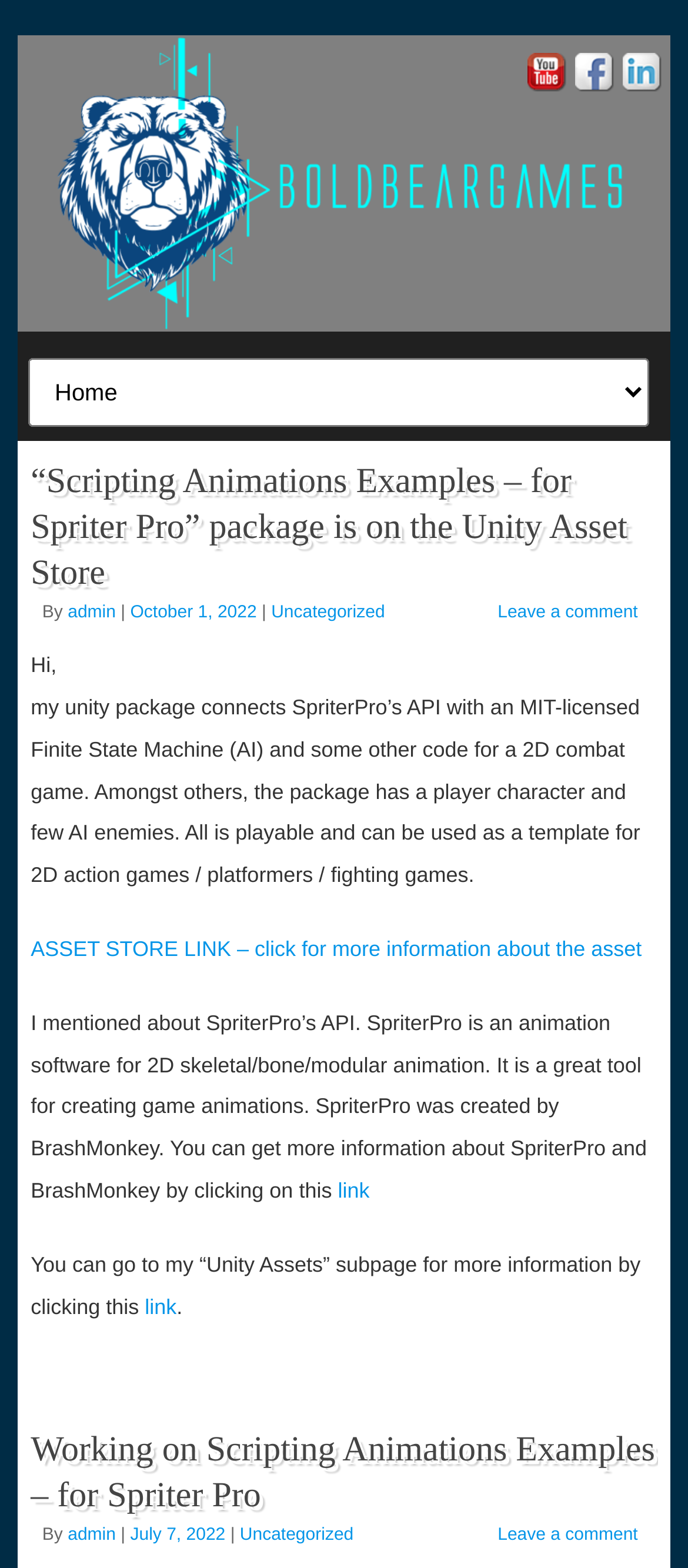Respond concisely with one word or phrase to the following query:
What is the topic of the blog post?

Unity package and SpriterPro